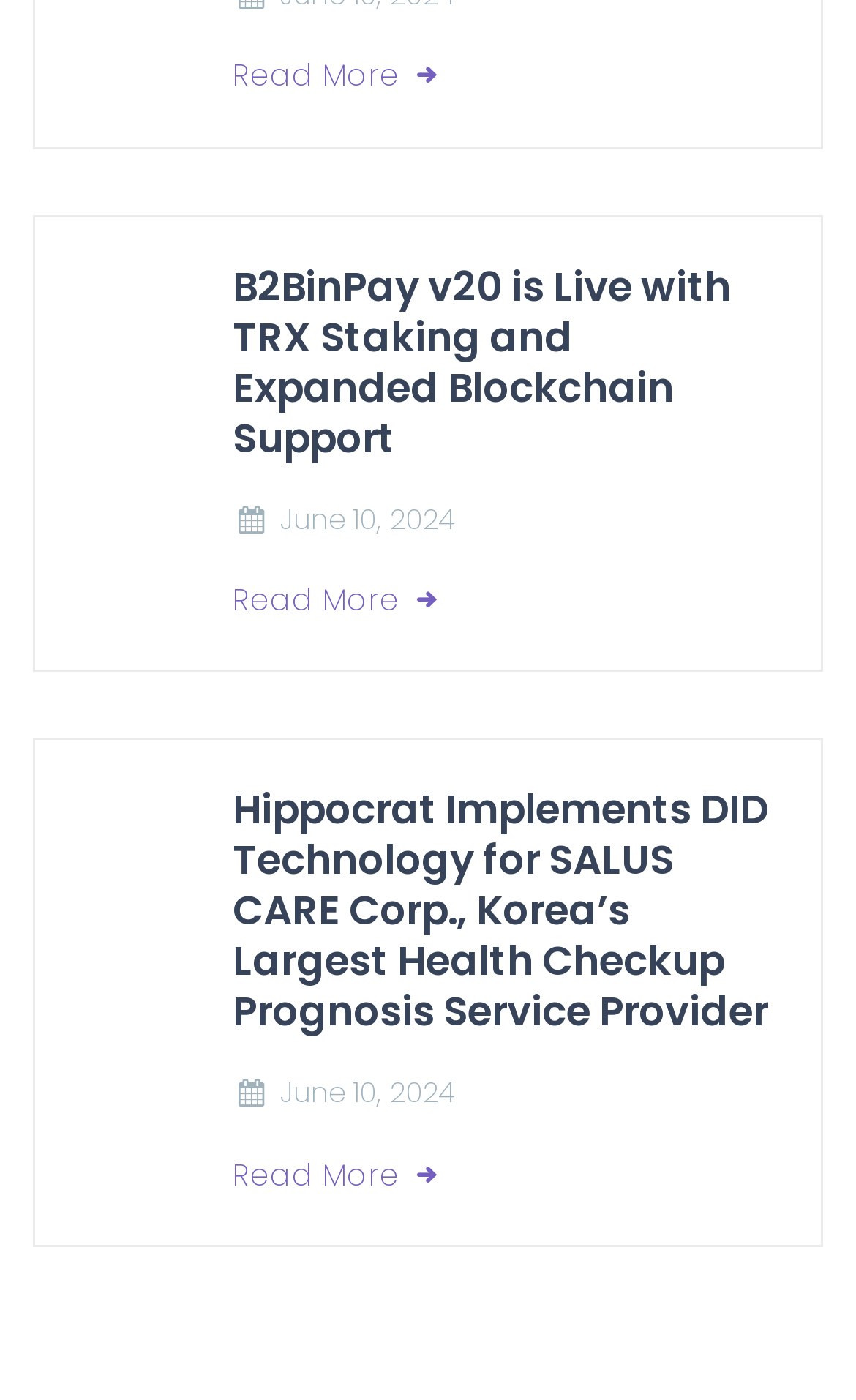How many news articles are on the page?
Please provide a single word or phrase based on the screenshot.

2